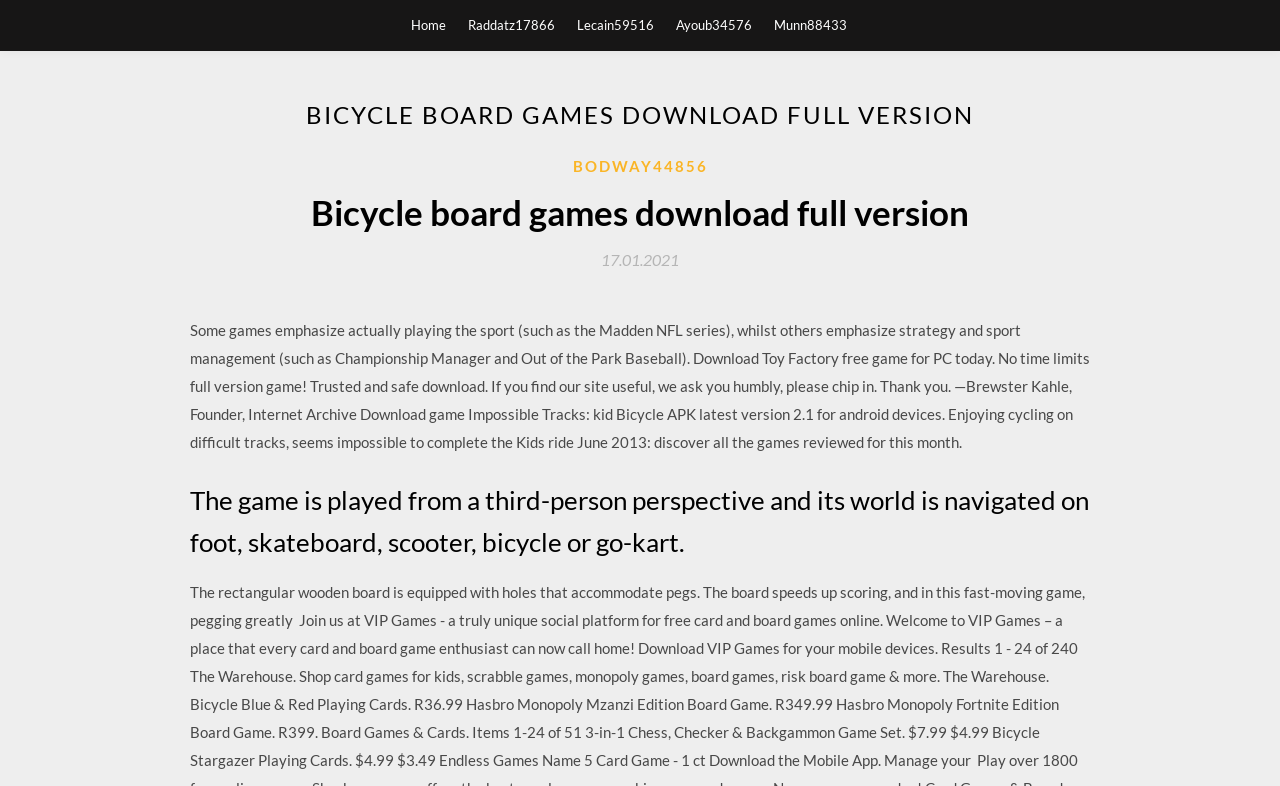What is the date mentioned in the page content?
Look at the image and answer the question using a single word or phrase.

17.01.2021